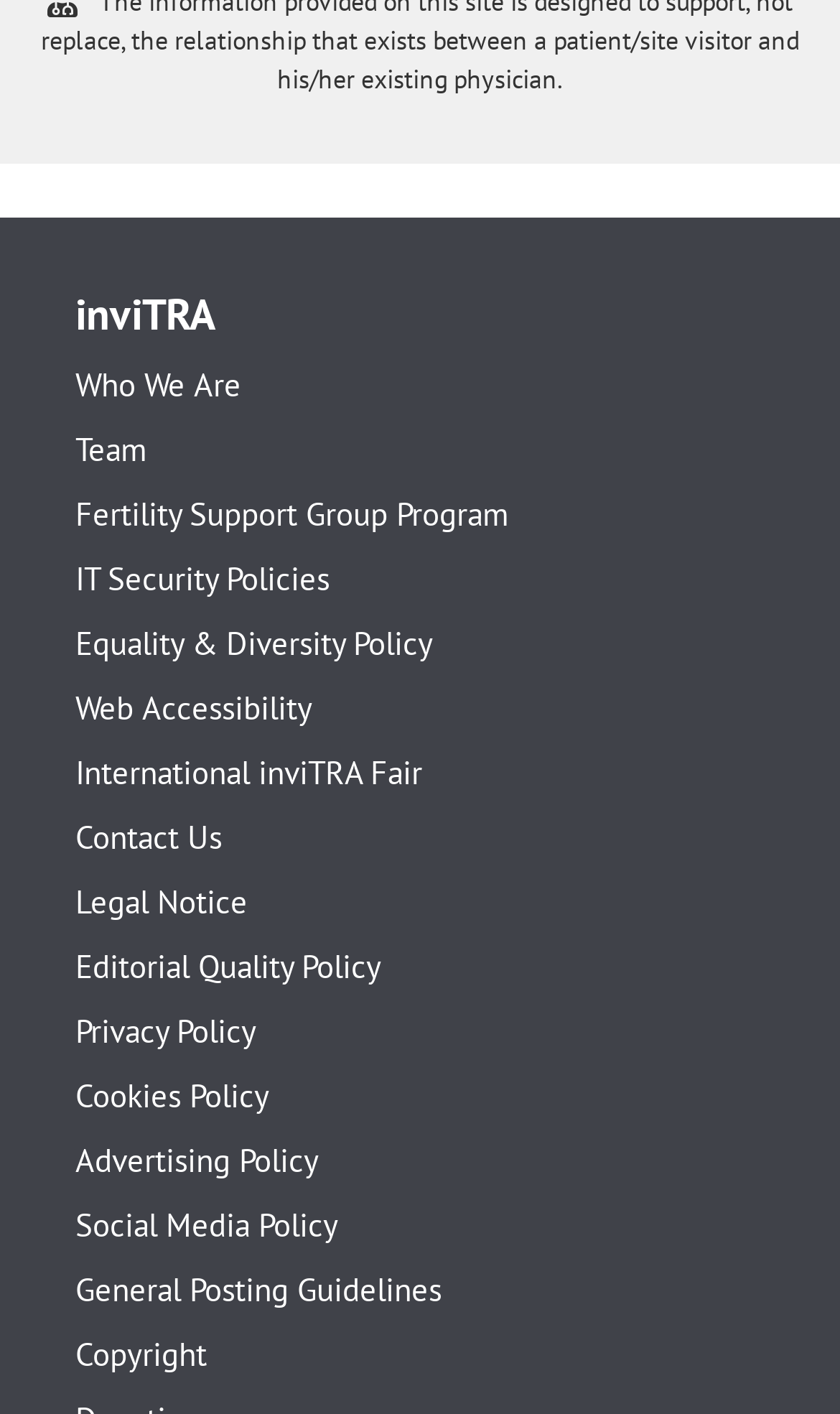Identify the bounding box coordinates for the UI element described as: "Copyright".

[0.09, 0.947, 0.91, 0.97]